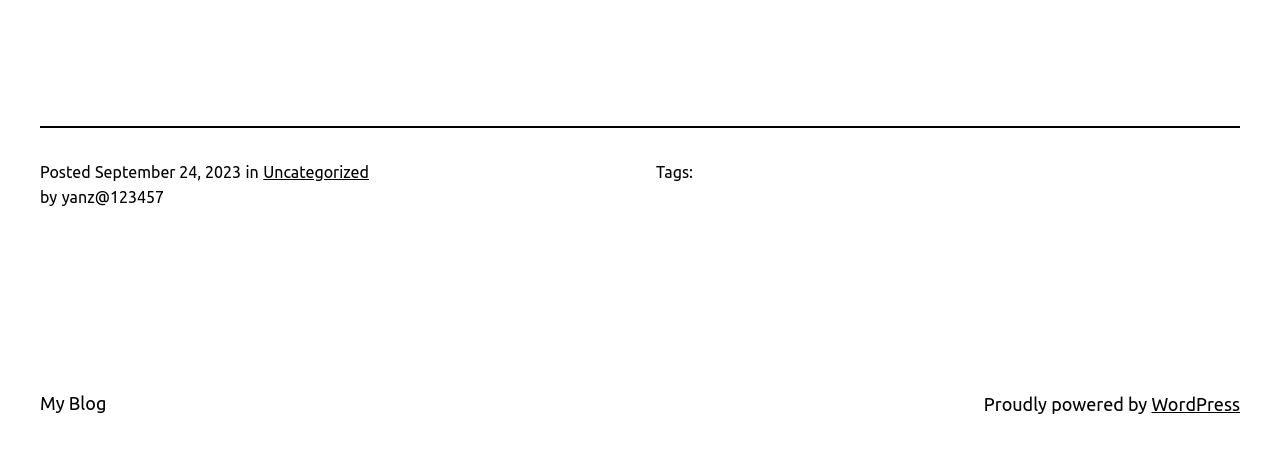Given the description My Blog, predict the bounding box coordinates of the UI element. Ensure the coordinates are in the format (top-left x, top-left y, bottom-right x, bottom-right y) and all values are between 0 and 1.

[0.031, 0.851, 0.083, 0.895]